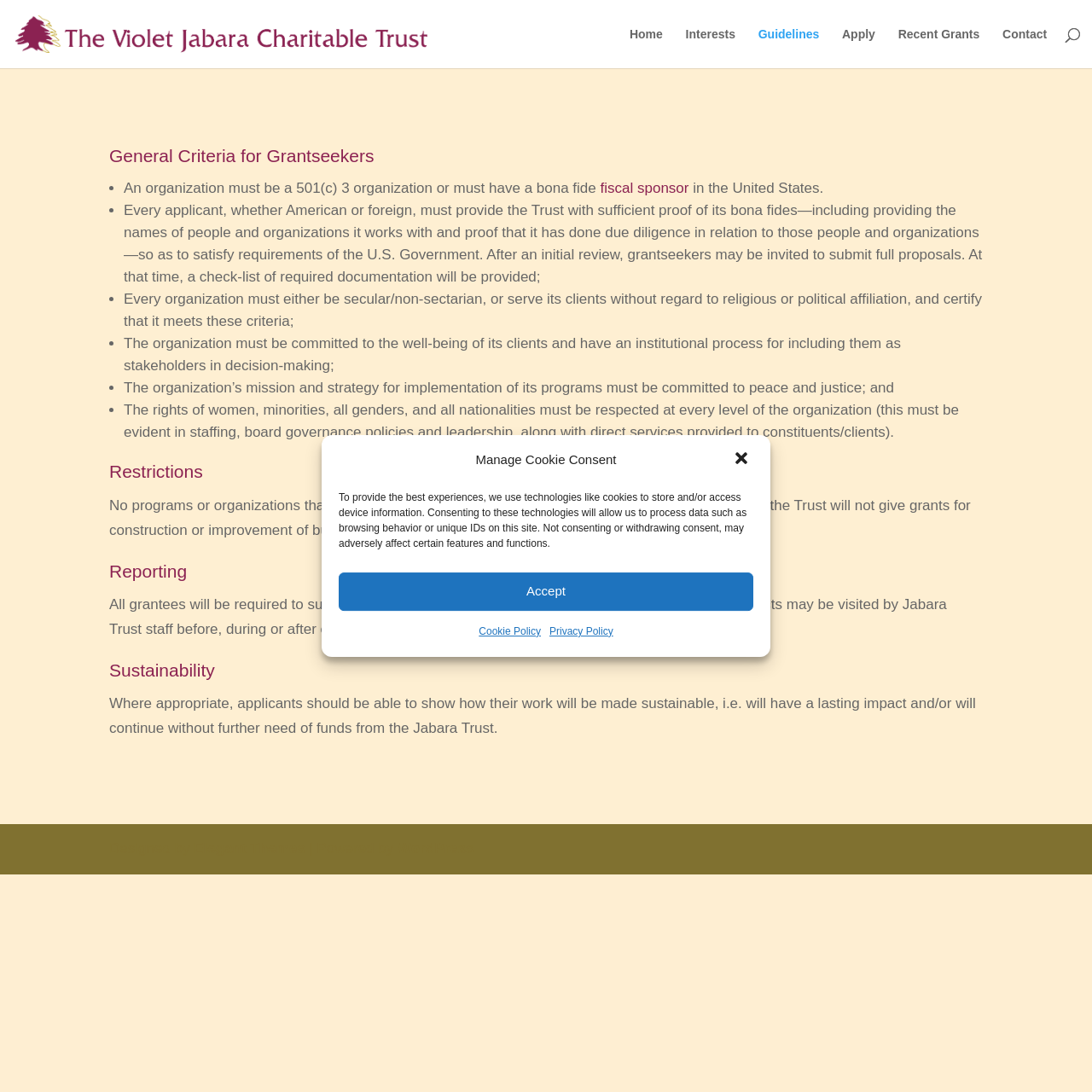Please find the bounding box coordinates of the clickable region needed to complete the following instruction: "Click the 'Home' link". The bounding box coordinates must consist of four float numbers between 0 and 1, i.e., [left, top, right, bottom].

[0.577, 0.026, 0.607, 0.062]